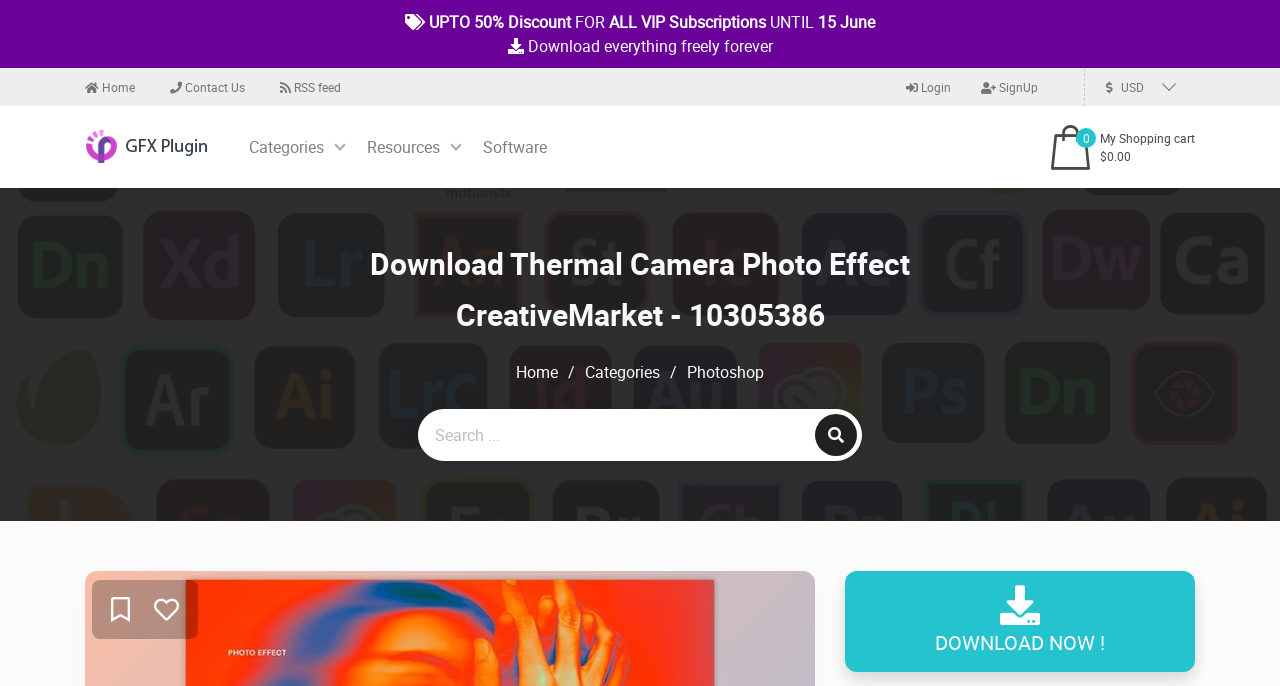Use the information in the screenshot to answer the question comprehensively: What is the purpose of the button with the '' icon?

The button with the '' icon is located next to the search textbox. It is likely a search button, which when clicked, will search for the text entered in the textbox.